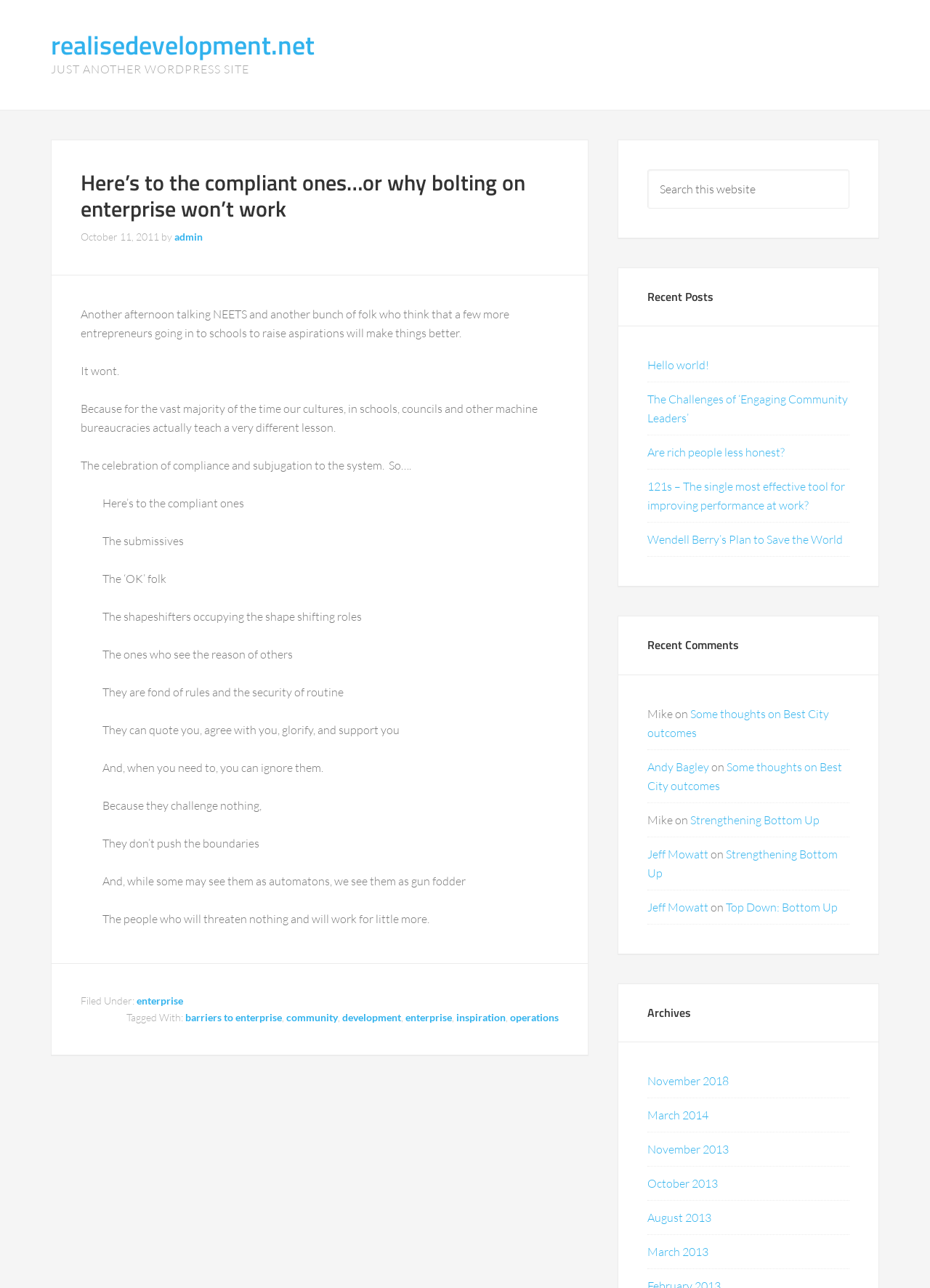Find the bounding box coordinates for the HTML element described as: "development". The coordinates should consist of four float values between 0 and 1, i.e., [left, top, right, bottom].

[0.368, 0.785, 0.431, 0.794]